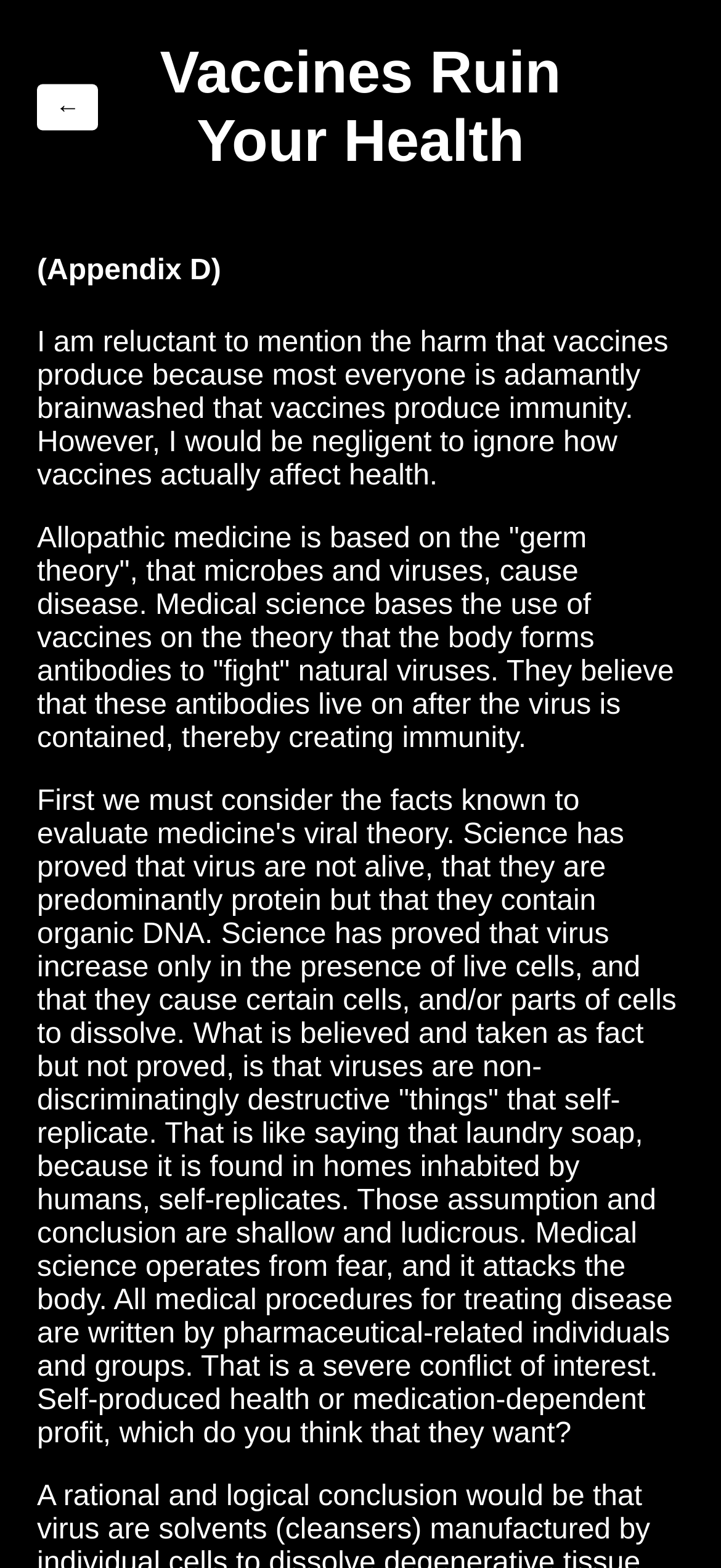Calculate the bounding box coordinates of the UI element given the description: "←".

[0.051, 0.054, 0.137, 0.084]